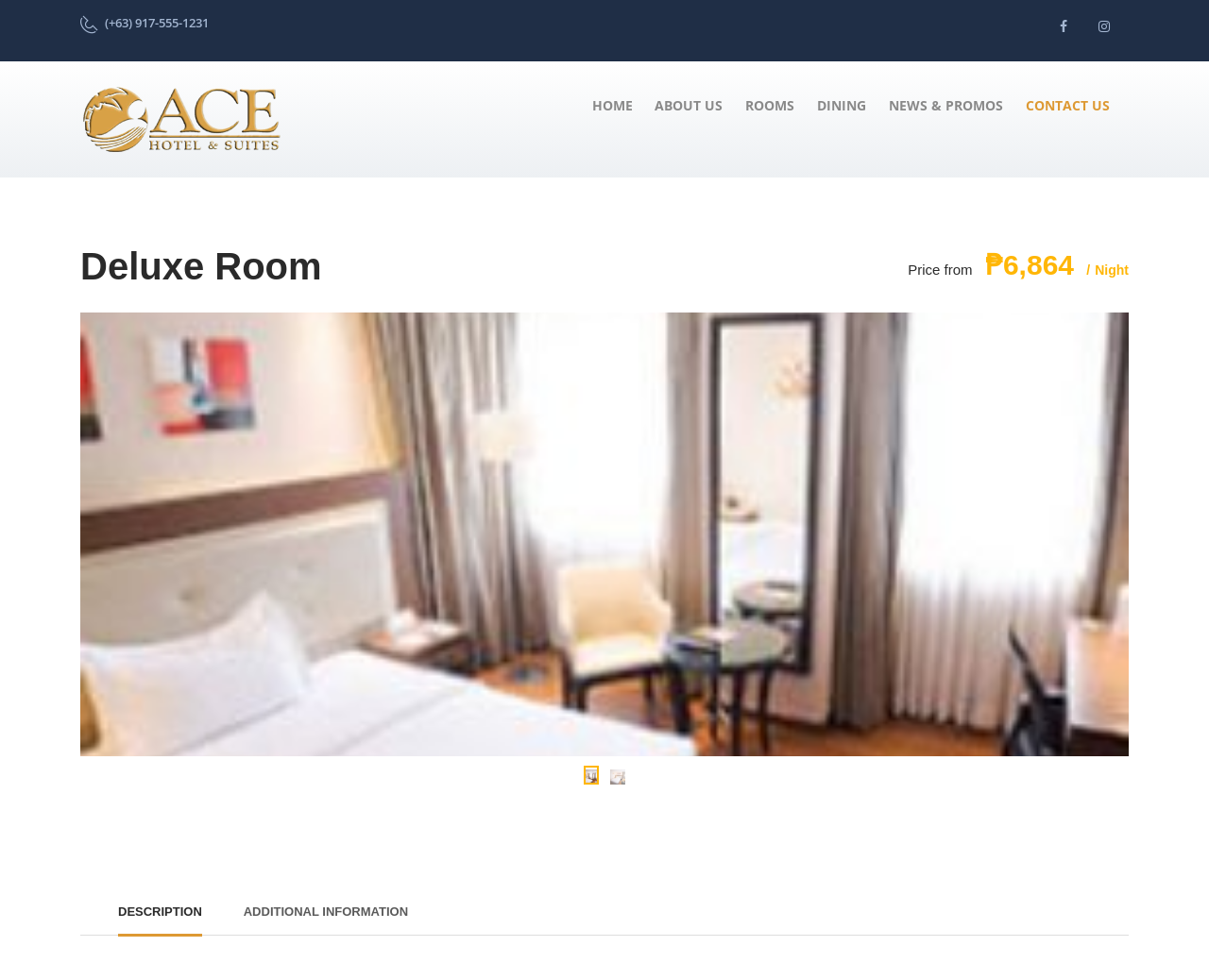Find the bounding box coordinates of the area to click in order to follow the instruction: "Call the hotel".

[0.087, 0.014, 0.173, 0.031]